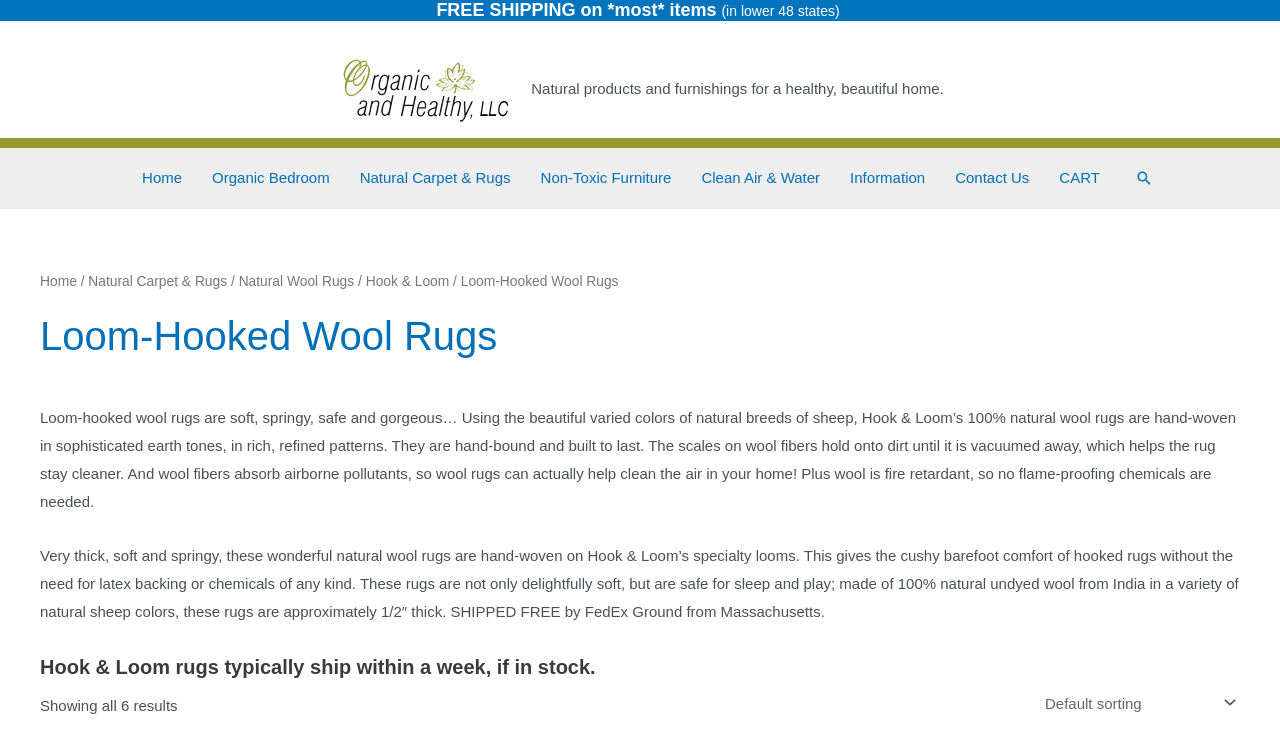Answer briefly with one word or phrase:
How many results are shown on this page?

6